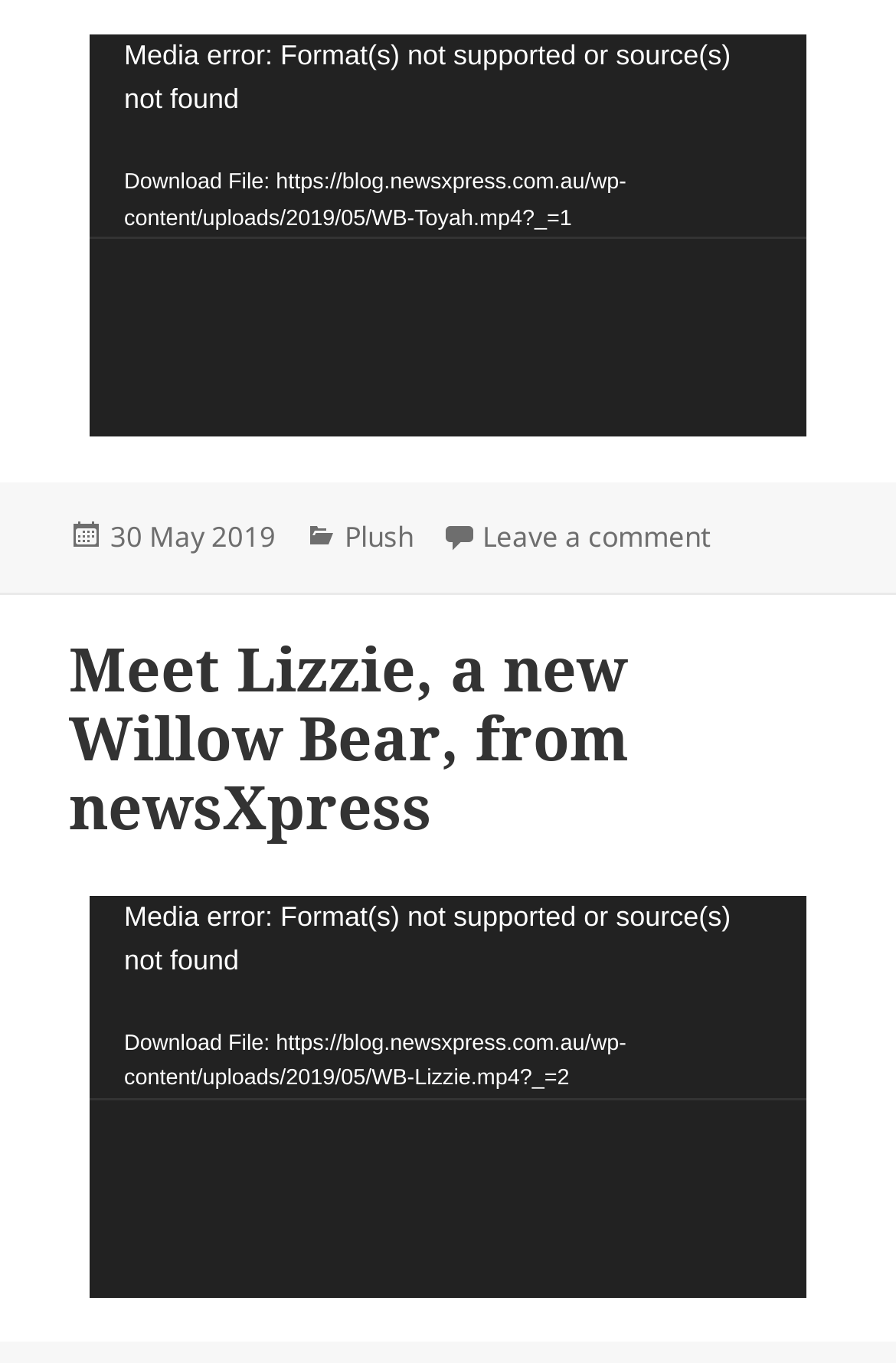Find the bounding box coordinates of the element's region that should be clicked in order to follow the given instruction: "Explore digital marketing professionals in Toronto". The coordinates should consist of four float numbers between 0 and 1, i.e., [left, top, right, bottom].

None